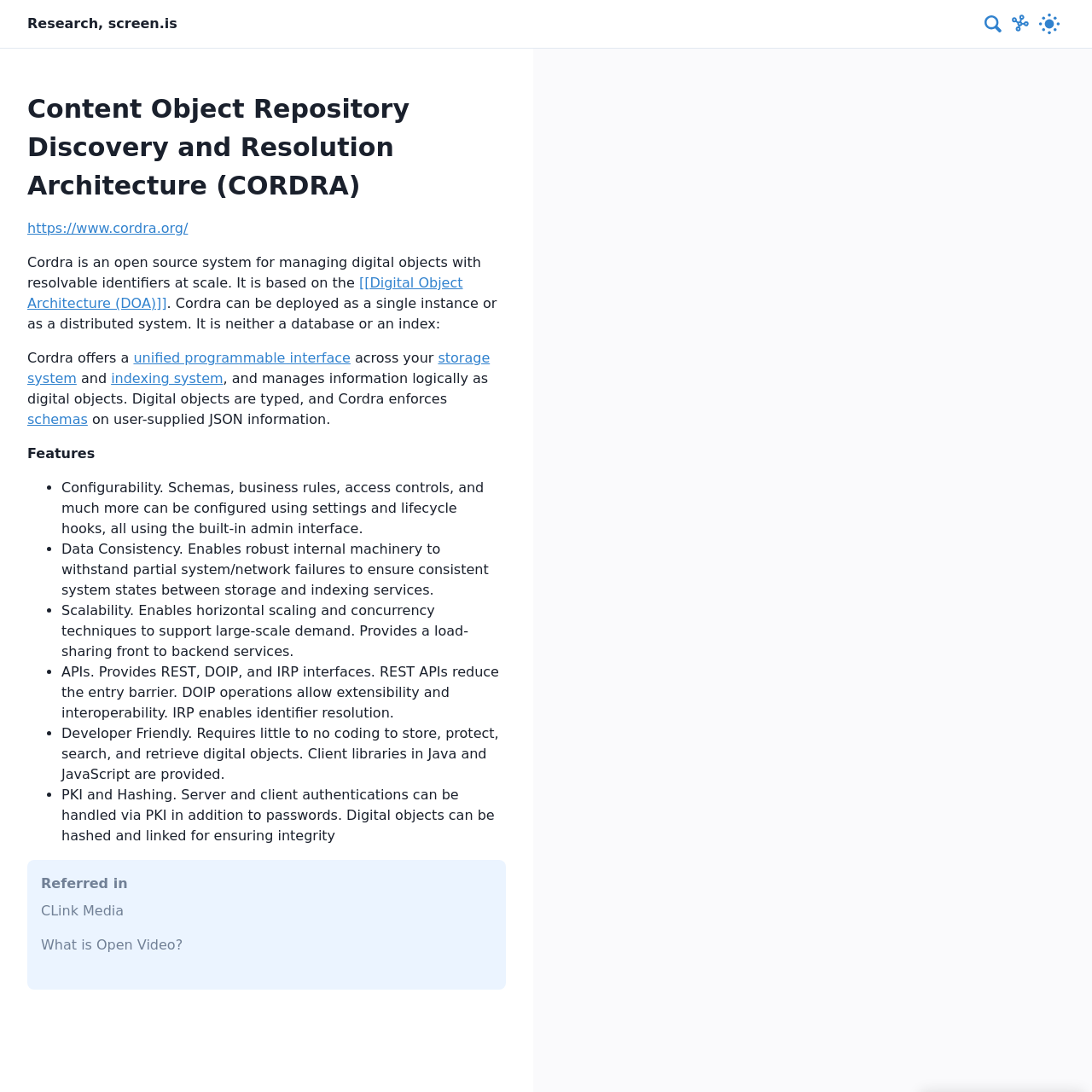What is CORDRA?
Please craft a detailed and exhaustive response to the question.

Based on the webpage, CORDRA is an open source system for managing digital objects with resolvable identifiers at scale. It is based on the Digital Object Architecture (DOA).